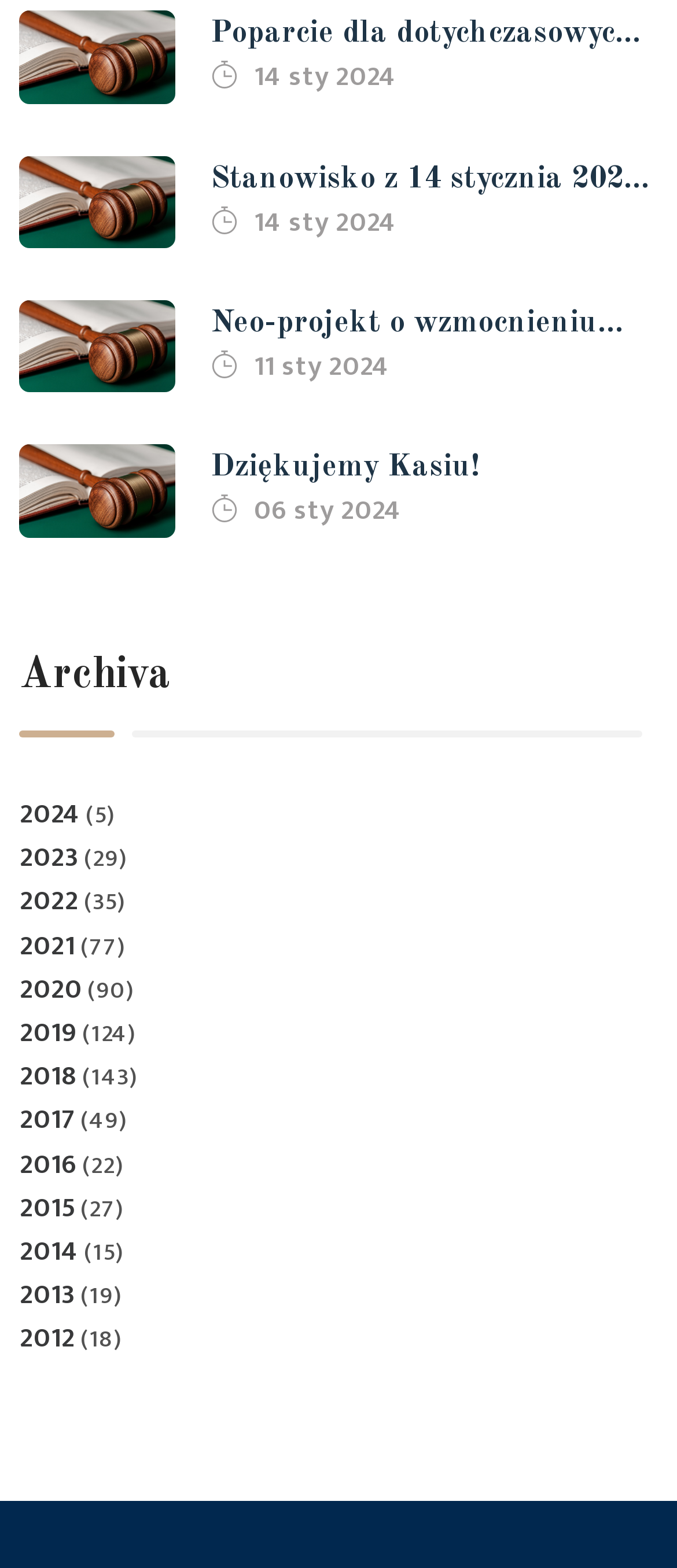What is the title of the second article?
Look at the image and respond with a one-word or short-phrase answer.

Stanowisko z 14 stycznia 2024 roku